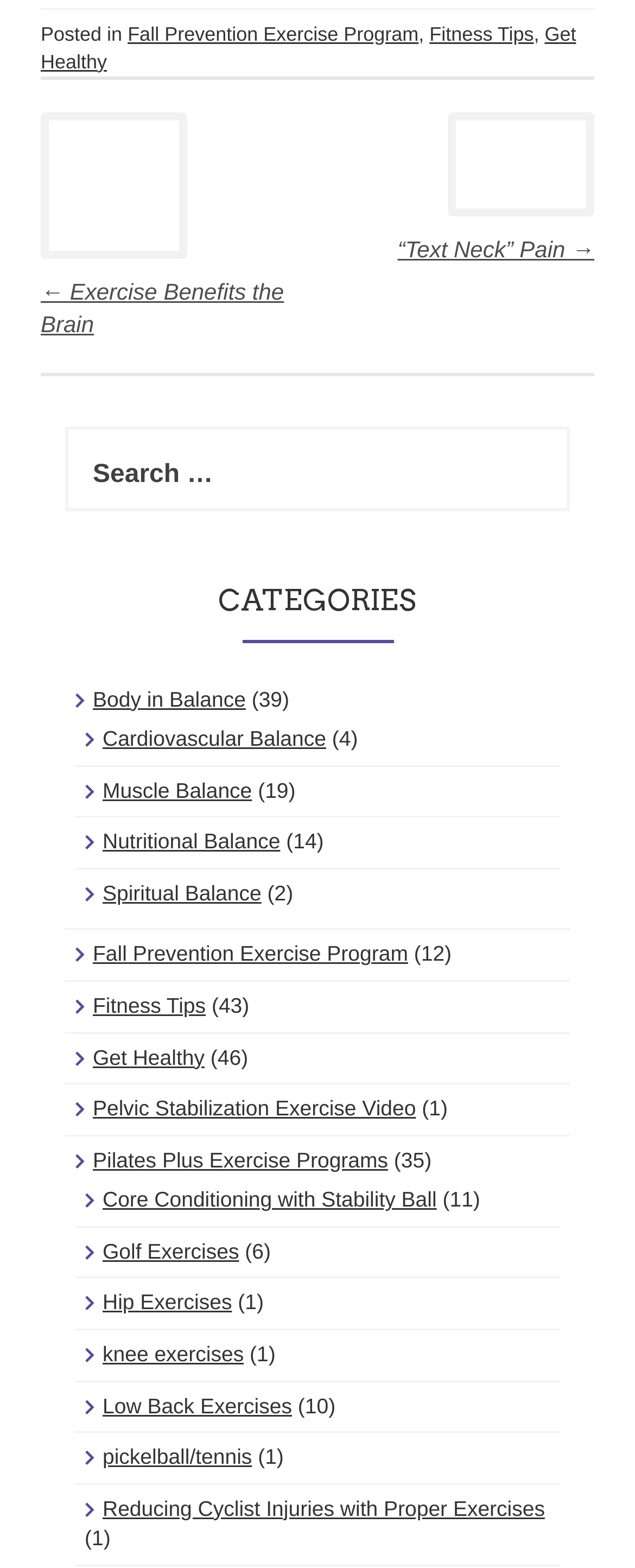What is the category with the most posts?
Using the information from the image, give a concise answer in one word or a short phrase.

Fitness Tips